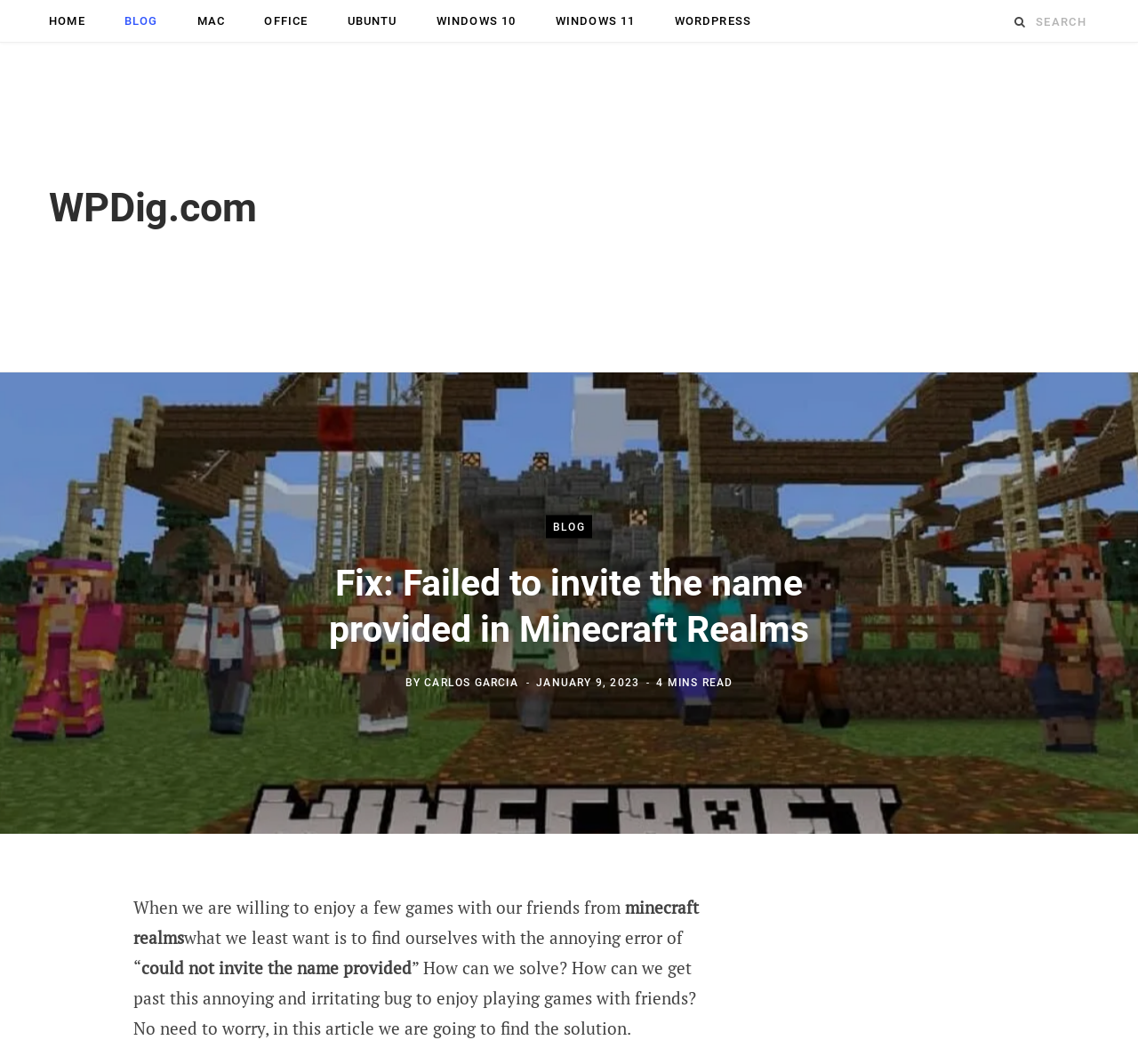How long does it take to read this article?
Give a detailed and exhaustive answer to the question.

The reading time is mentioned below the main heading, where it says '4 MINS READ'.